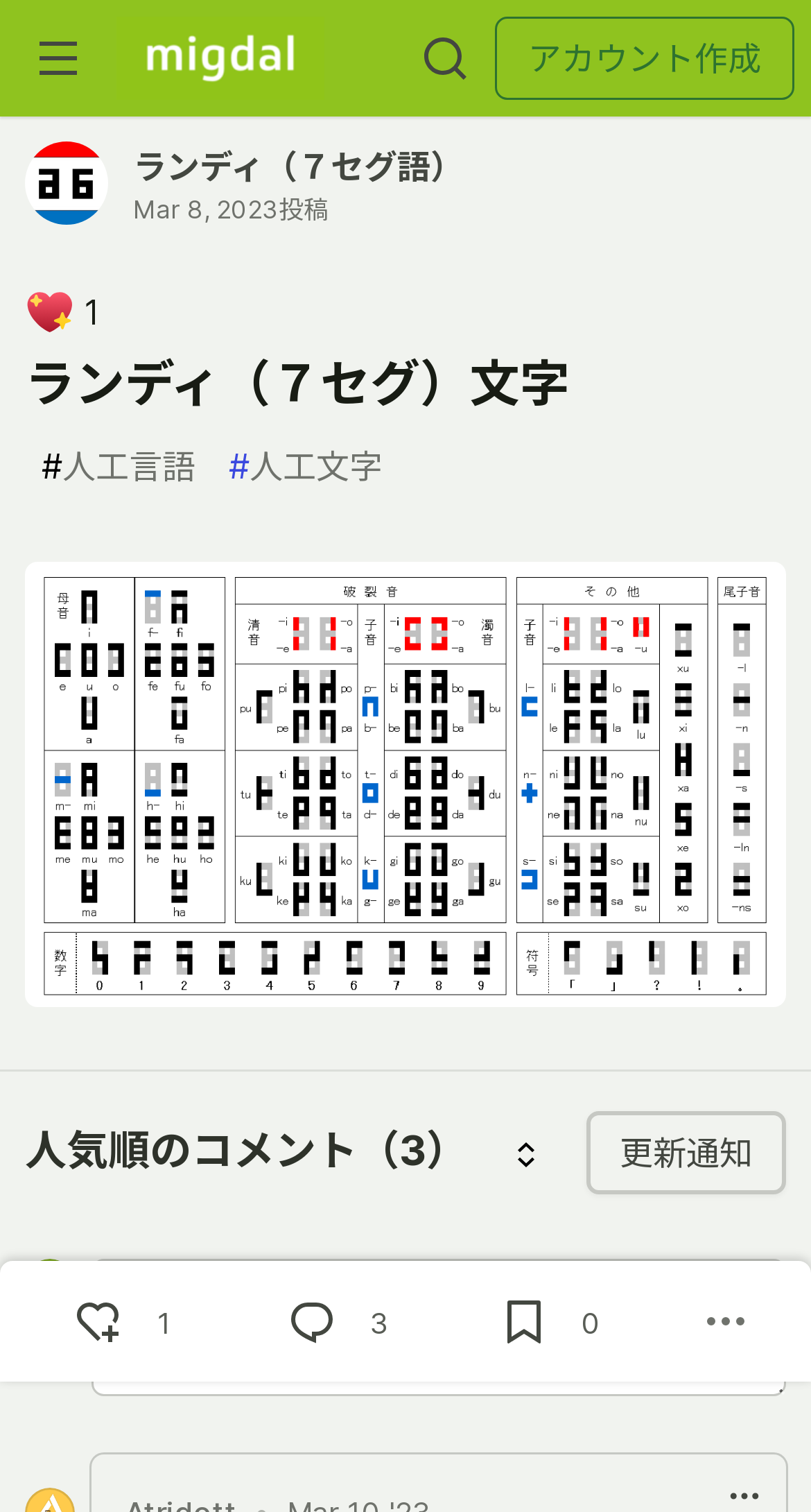Is the reaction drawer open?
Using the details from the image, give an elaborate explanation to answer the question.

The reaction drawer trigger button has a property 'pressed: false', which indicates that the reaction drawer is not currently open.